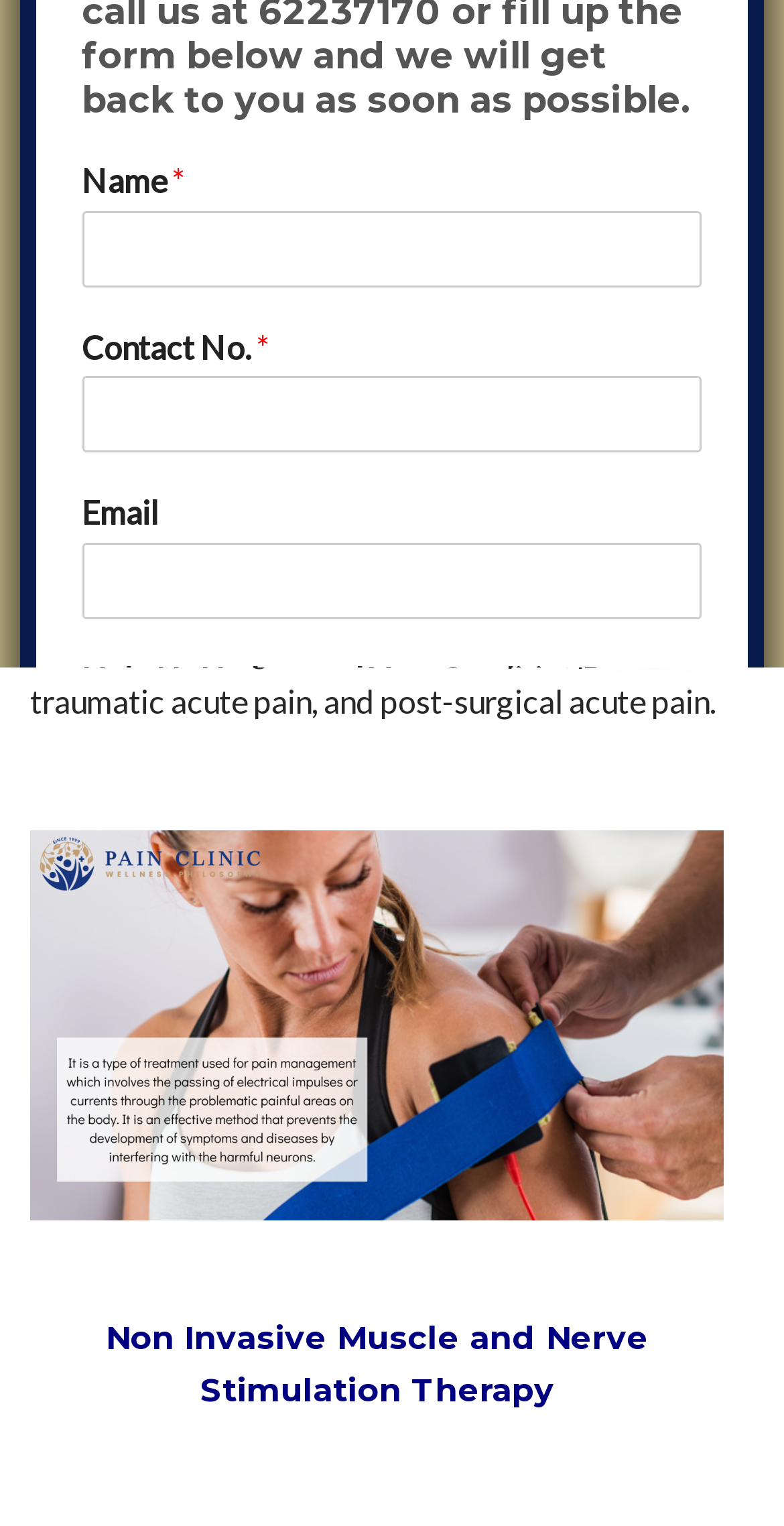Please specify the bounding box coordinates in the format (top-left x, top-left y, bottom-right x, bottom-right y), with all values as floating point numbers between 0 and 1. Identify the bounding box of the UI element described by: parent_node: Name * name="wpforms[fields][0]"

[0.104, 0.138, 0.896, 0.188]